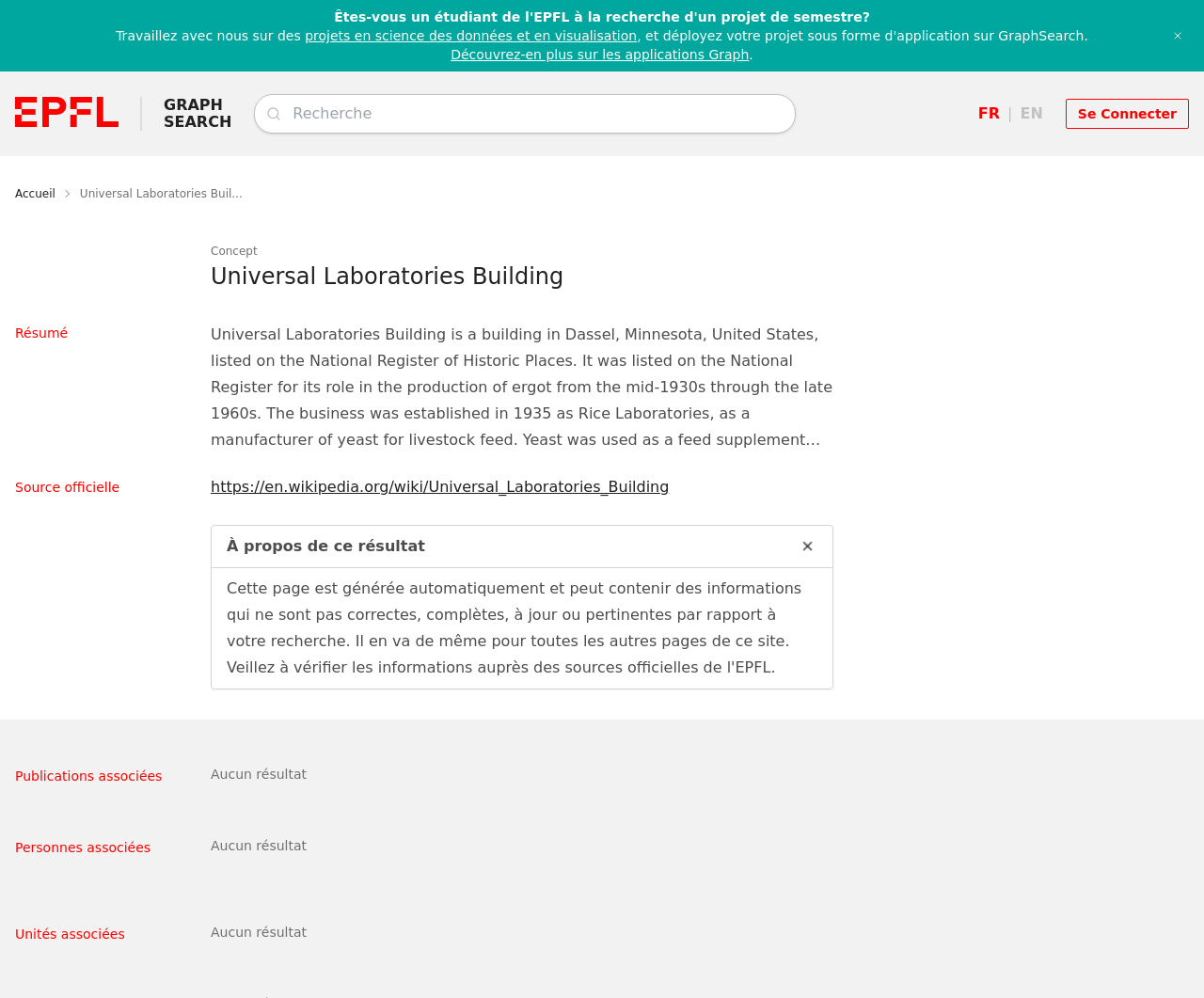Please determine the headline of the webpage and provide its content.

Universal Laboratories Building